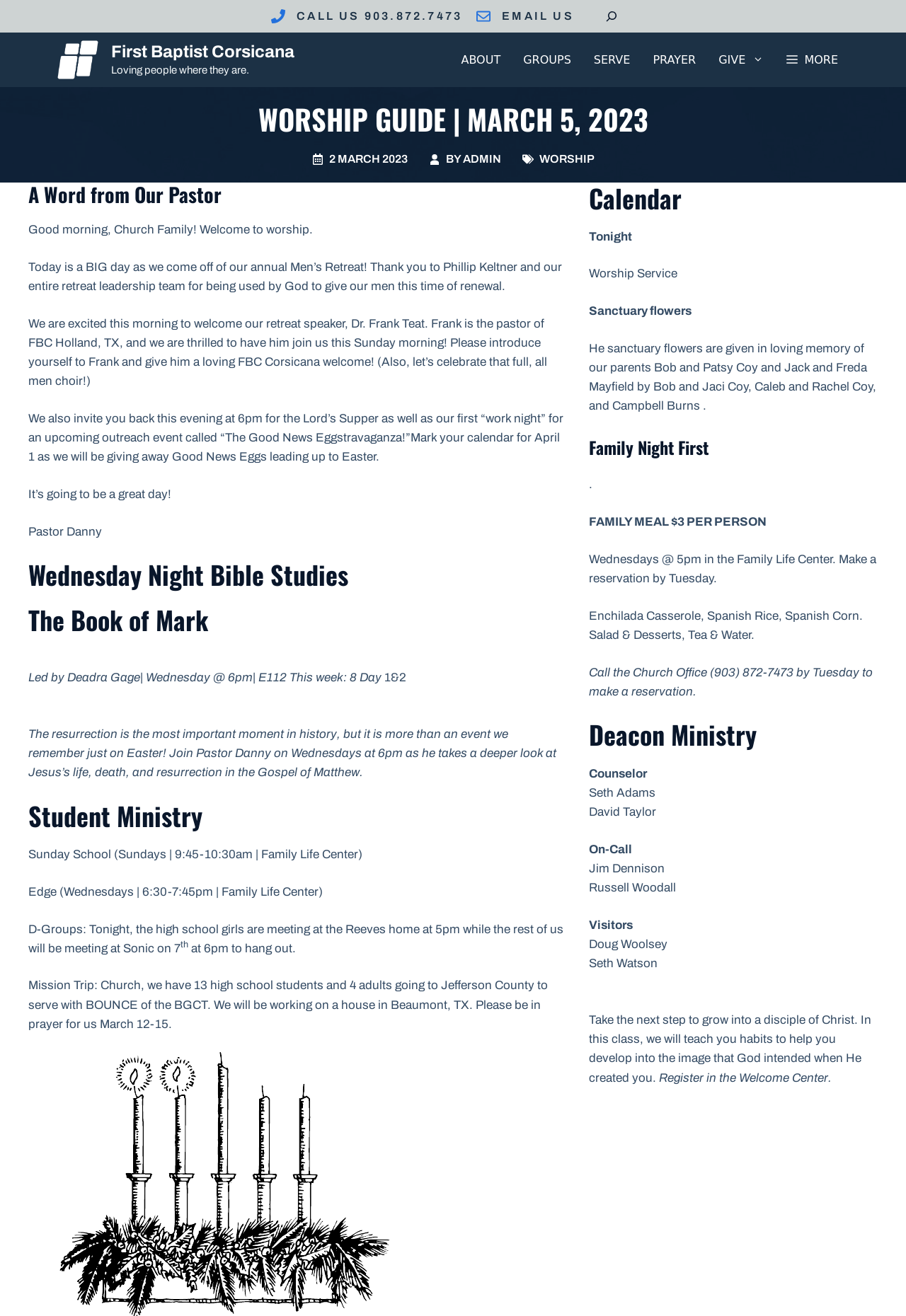Utilize the details in the image to give a detailed response to the question: What is the cost of the family meal?

The cost of the family meal is mentioned in the 'Family Night First' section. It is $3 per person, and you can make a reservation by Tuesday.